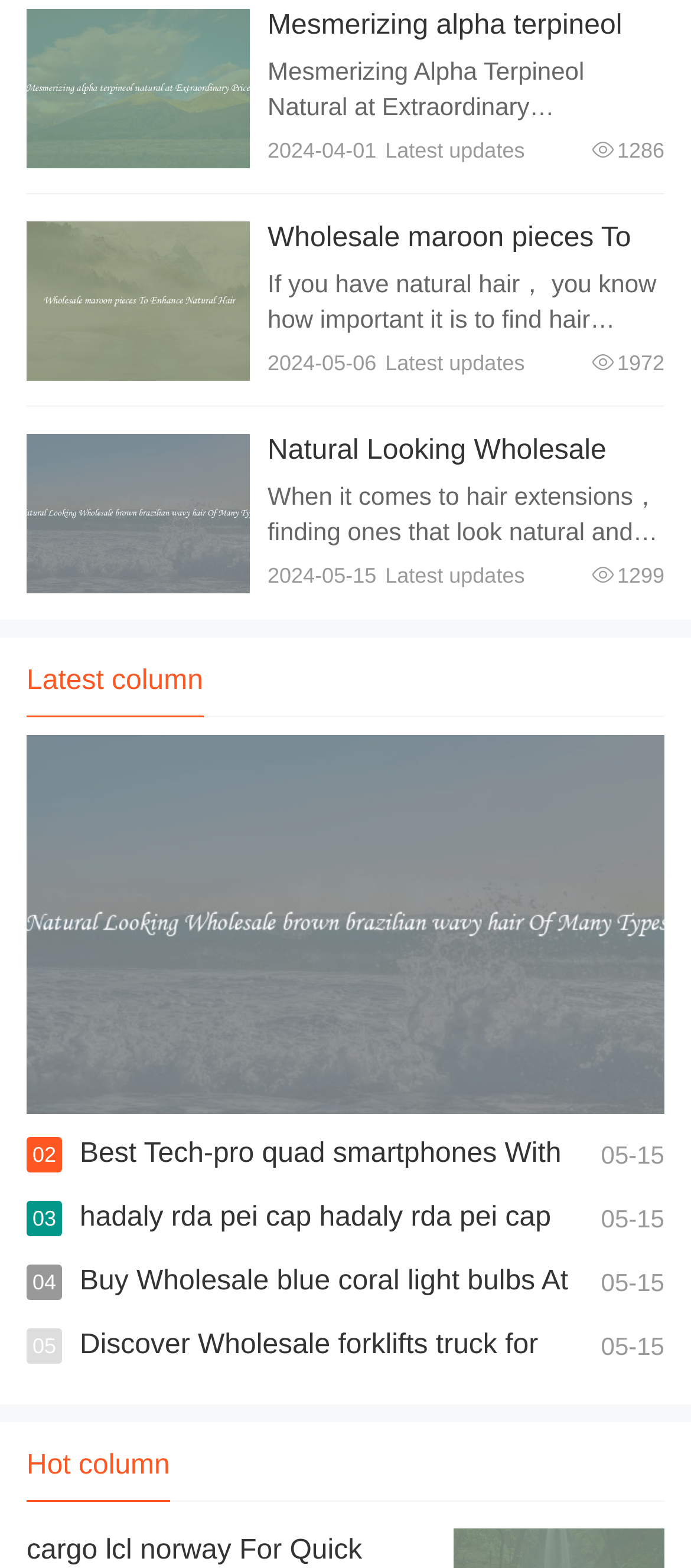Identify the bounding box coordinates for the UI element described as: "View details".

[0.038, 0.141, 0.362, 0.242]